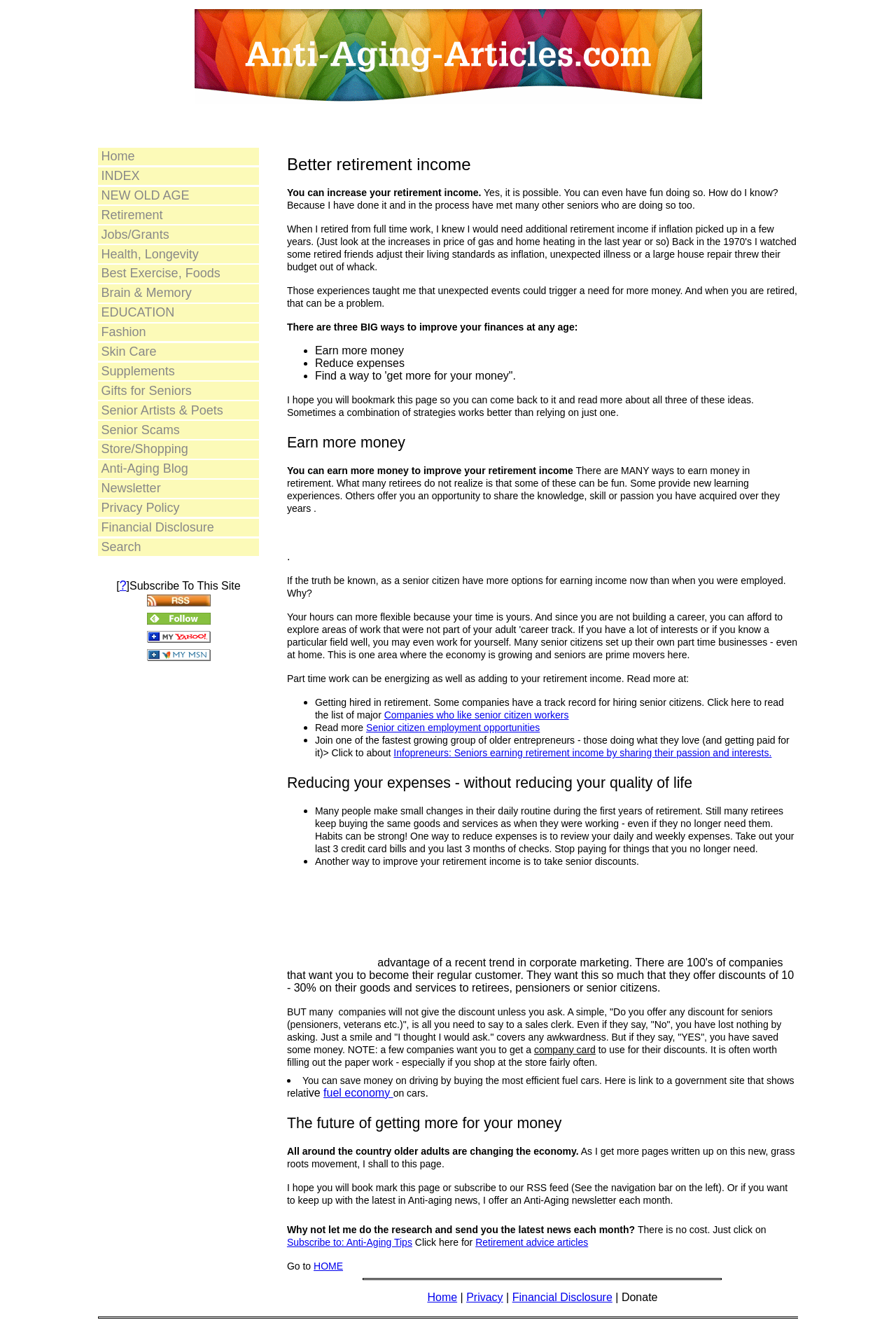Please identify the bounding box coordinates of the element's region that I should click in order to complete the following instruction: "Read more about 'Infopreneurs: Seniors earning retirement income by sharing their passion and interests'". The bounding box coordinates consist of four float numbers between 0 and 1, i.e., [left, top, right, bottom].

[0.439, 0.56, 0.861, 0.568]